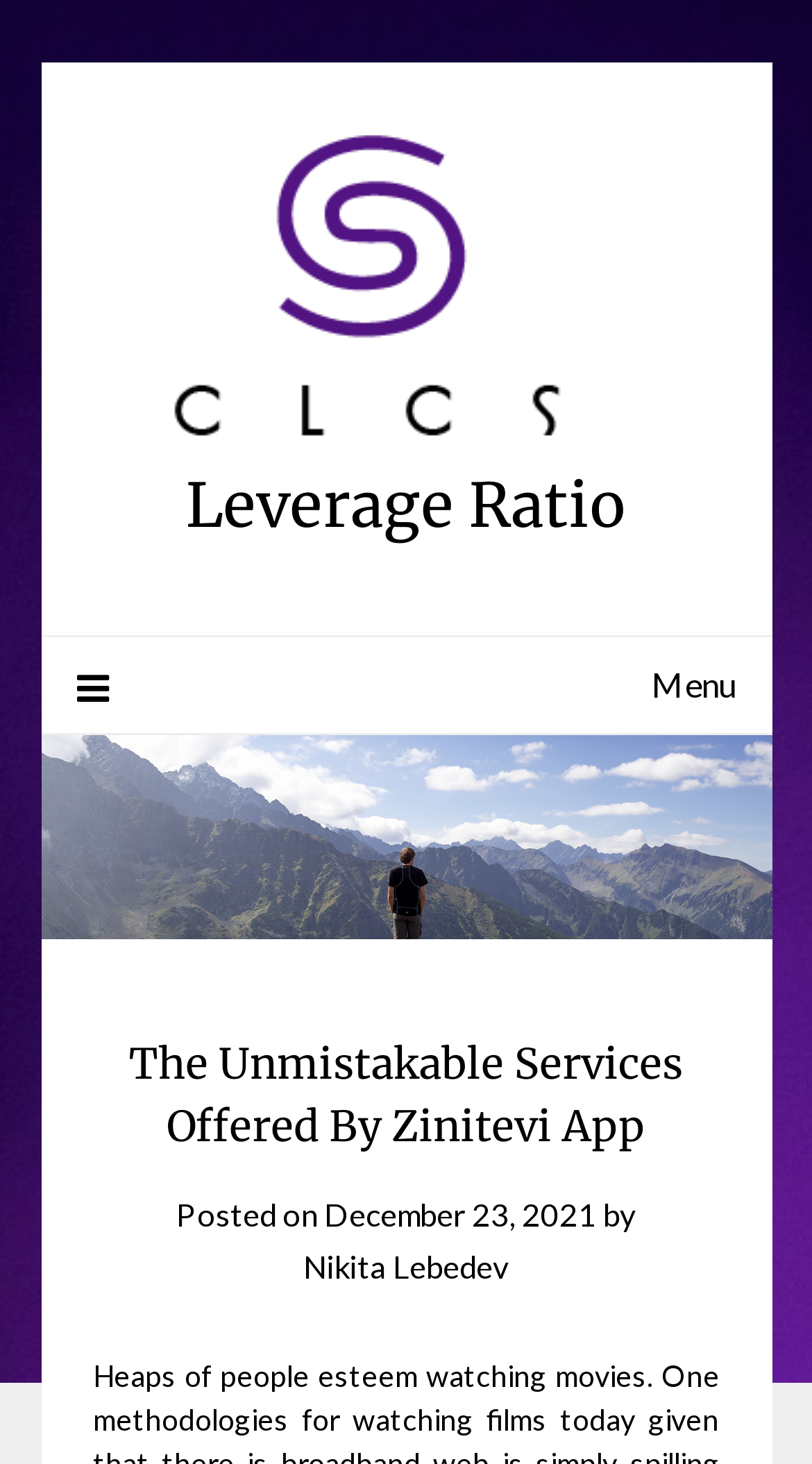Who is the author of the latest article?
Look at the webpage screenshot and answer the question with a detailed explanation.

I found the author of the latest article by looking at the text 'by' followed by a link 'Nikita Lebedev', which is the author's name.